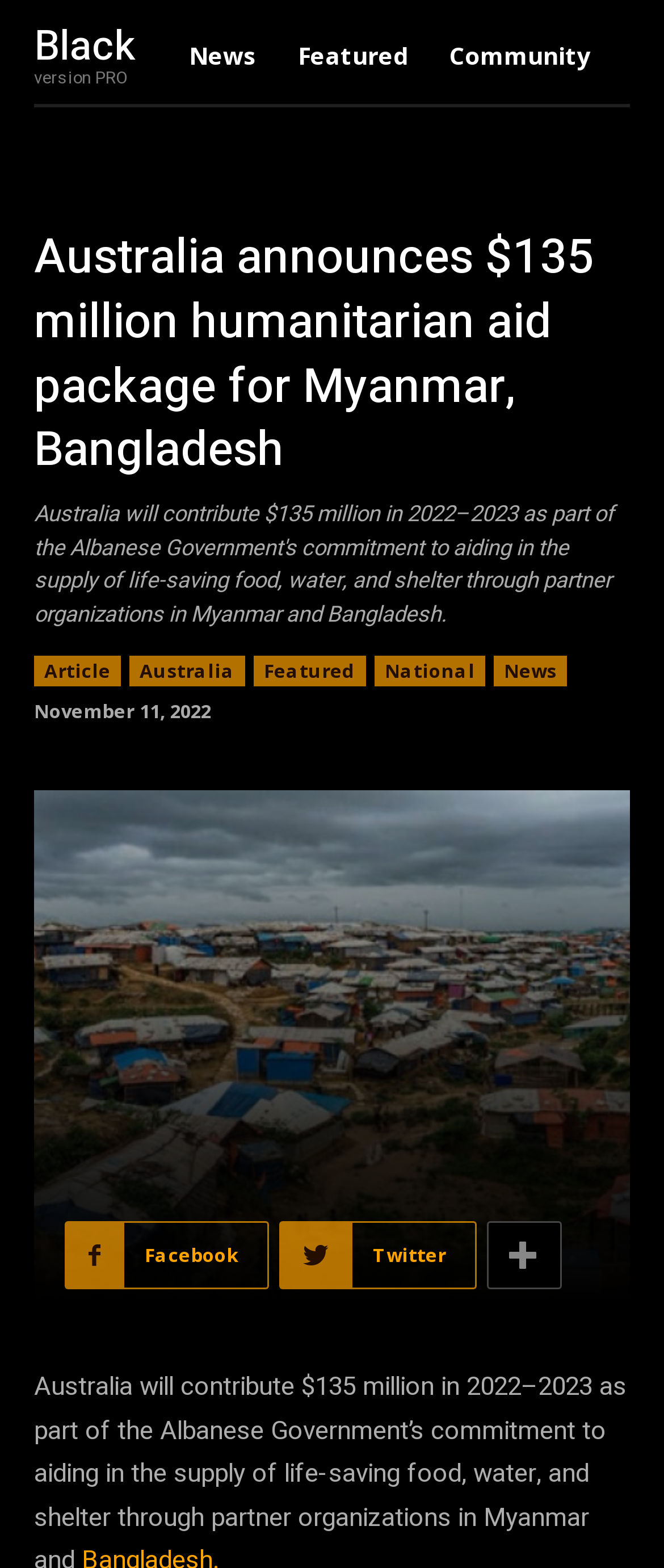Find the bounding box coordinates of the UI element according to this description: "Community".

[0.677, 0.005, 0.89, 0.066]